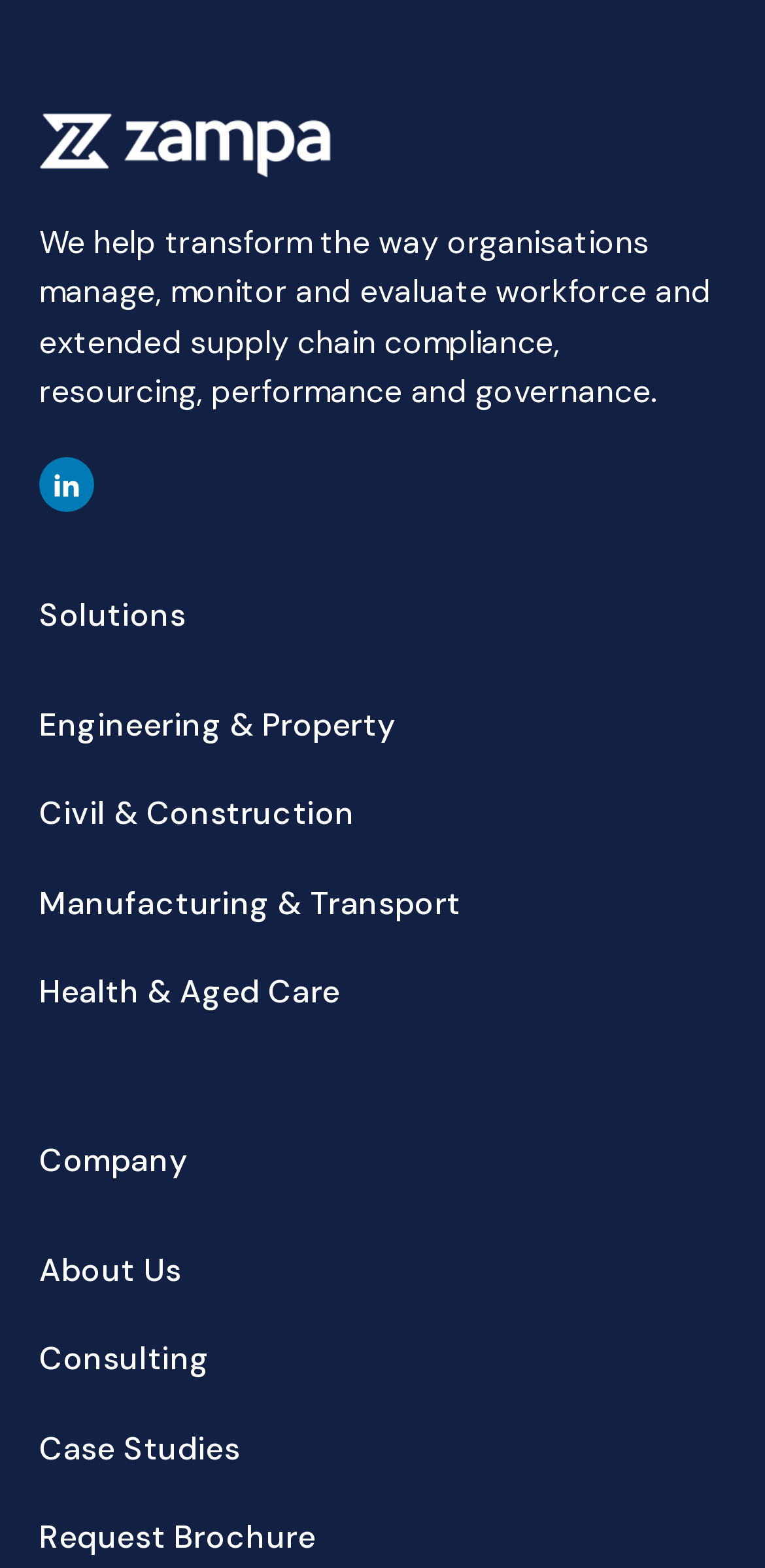Identify the bounding box of the UI element that matches this description: "Case Studies".

[0.051, 0.908, 0.314, 0.94]